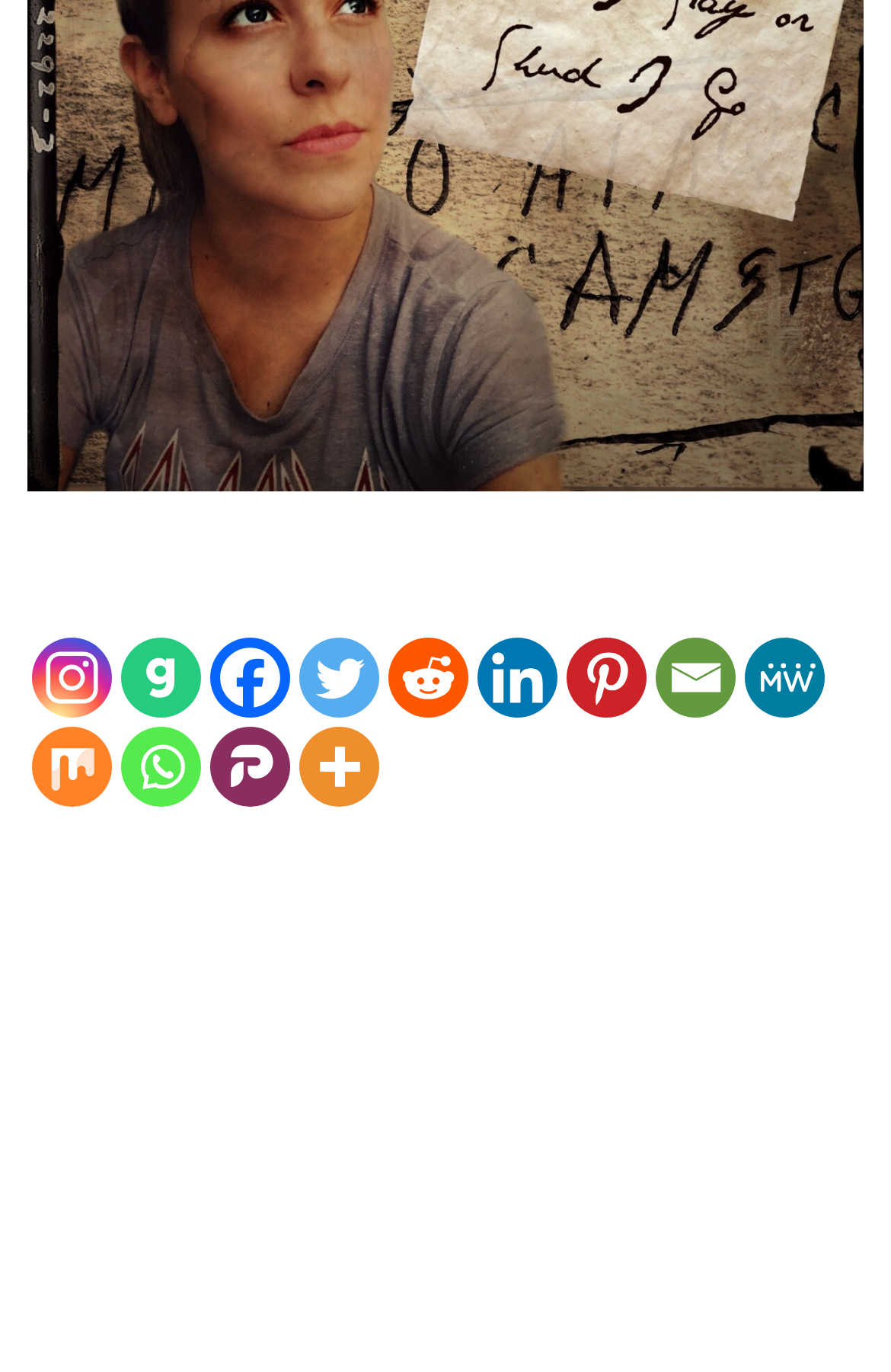Can you give a comprehensive explanation to the question given the content of the image?
What is the tone of the writing on the webpage?

I analyzed the language and tone of the writing on the webpage, including the use of phrases like 'Hi weirdos!' and 'jeez oh man', which suggests a humorous and lighthearted tone.